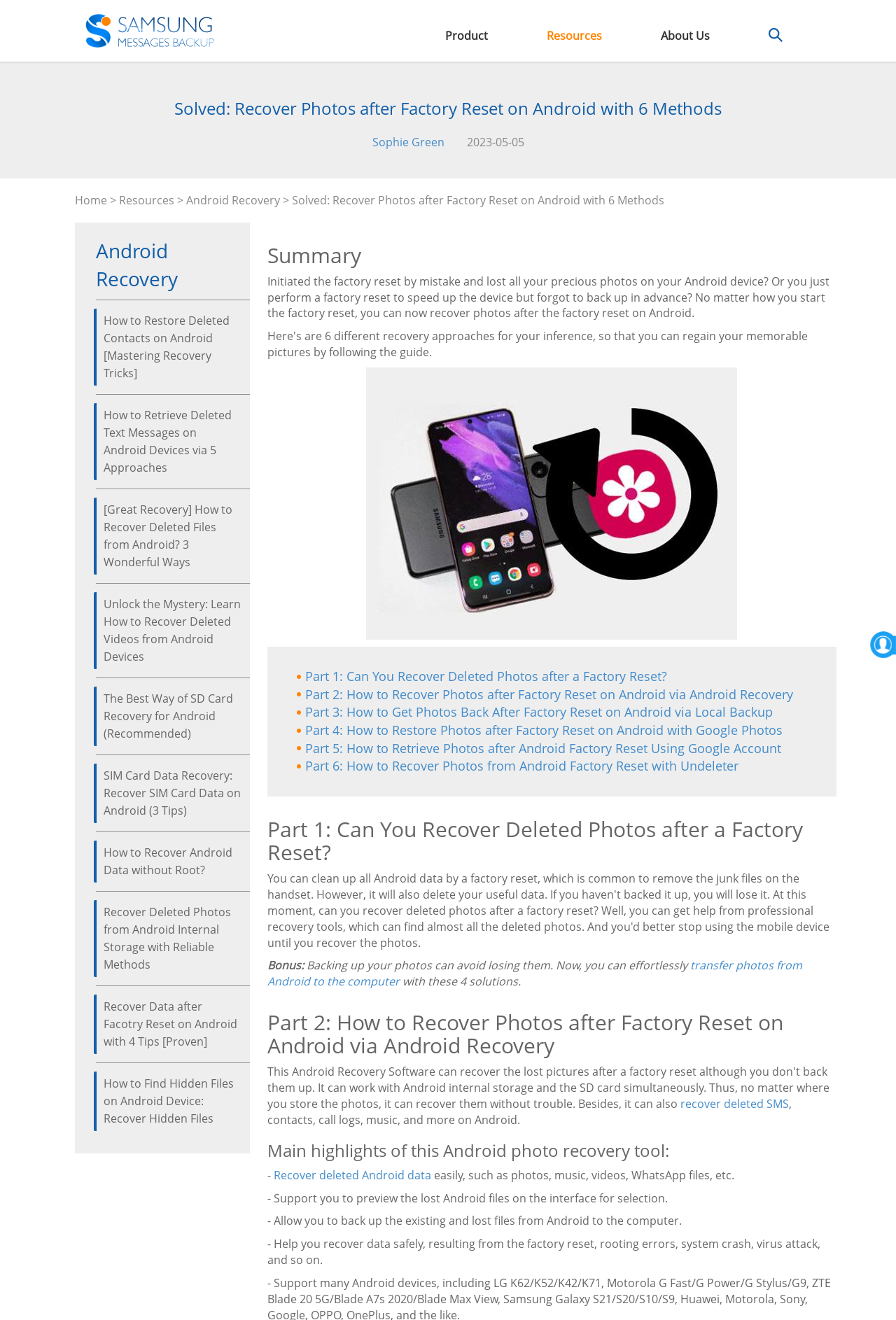How many methods are provided to recover photos?
Look at the webpage screenshot and answer the question with a detailed explanation.

The webpage provides 6 methods to recover photos after a factory reset on Android, as indicated by the heading '6 Ways to Recover Photos after Factory Reset on Android' and the links 'Part 1: Can You Recover Deleted Photos after a Factory Reset?', 'Part 2: How to Recover Photos after Factory Reset on Android via Android Recovery', and so on.